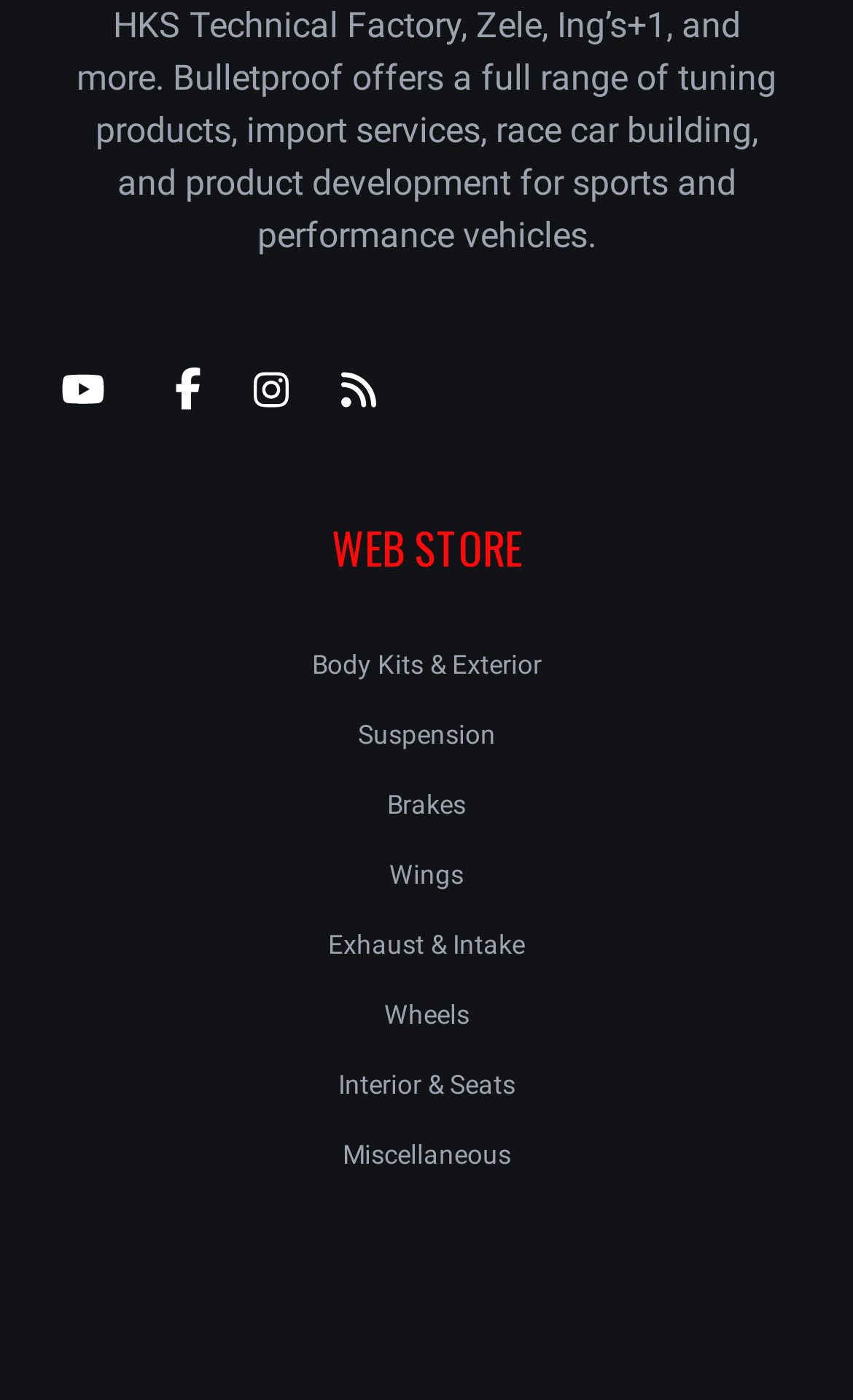Identify the bounding box coordinates for the element you need to click to achieve the following task: "browse Body Kits & Exterior". Provide the bounding box coordinates as four float numbers between 0 and 1, in the form [left, top, right, bottom].

[0.365, 0.464, 0.635, 0.485]